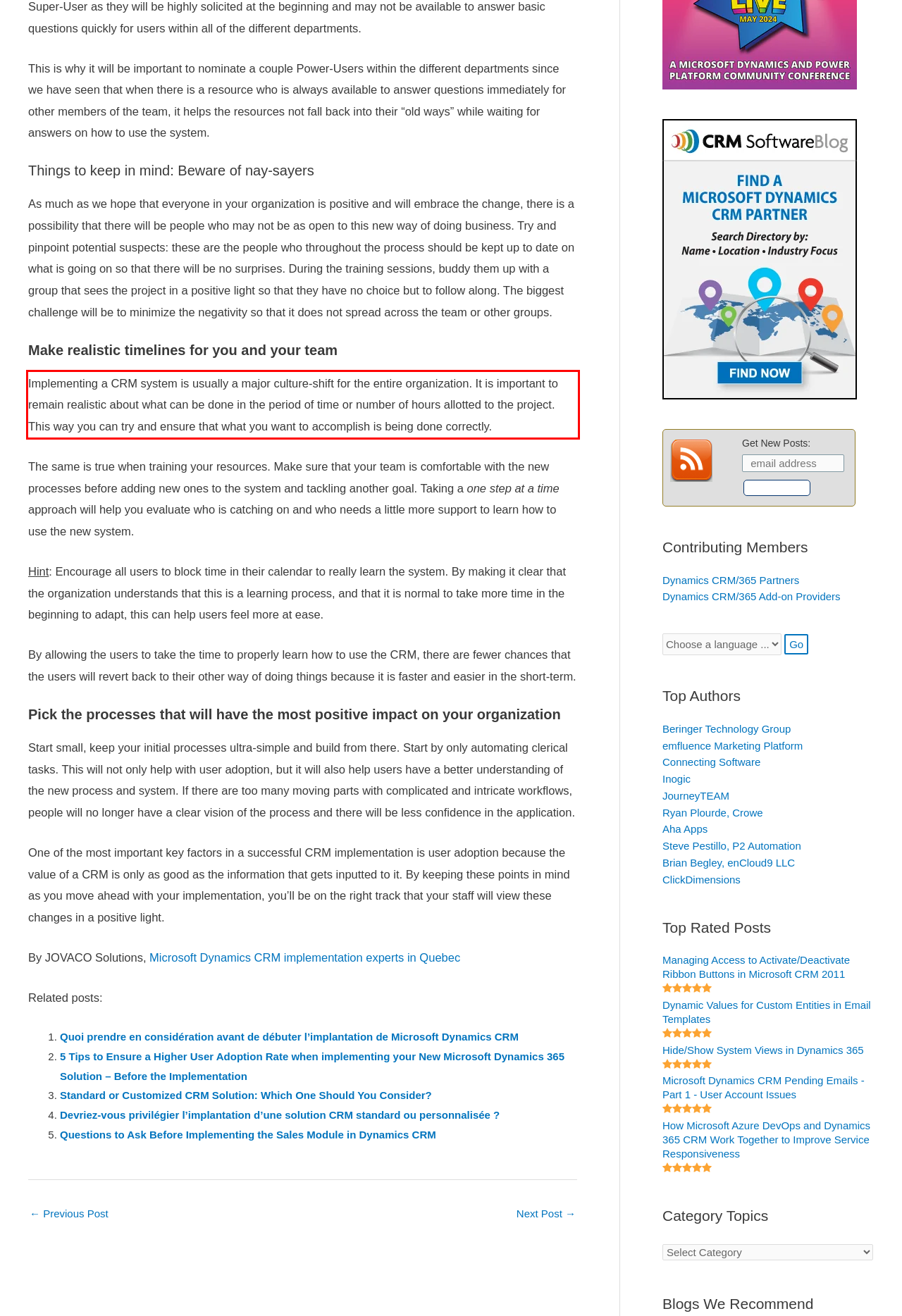Examine the screenshot of the webpage, locate the red bounding box, and generate the text contained within it.

Implementing a CRM system is usually a major culture-shift for the entire organization. It is important to remain realistic about what can be done in the period of time or number of hours allotted to the project. This way you can try and ensure that what you want to accomplish is being done correctly.